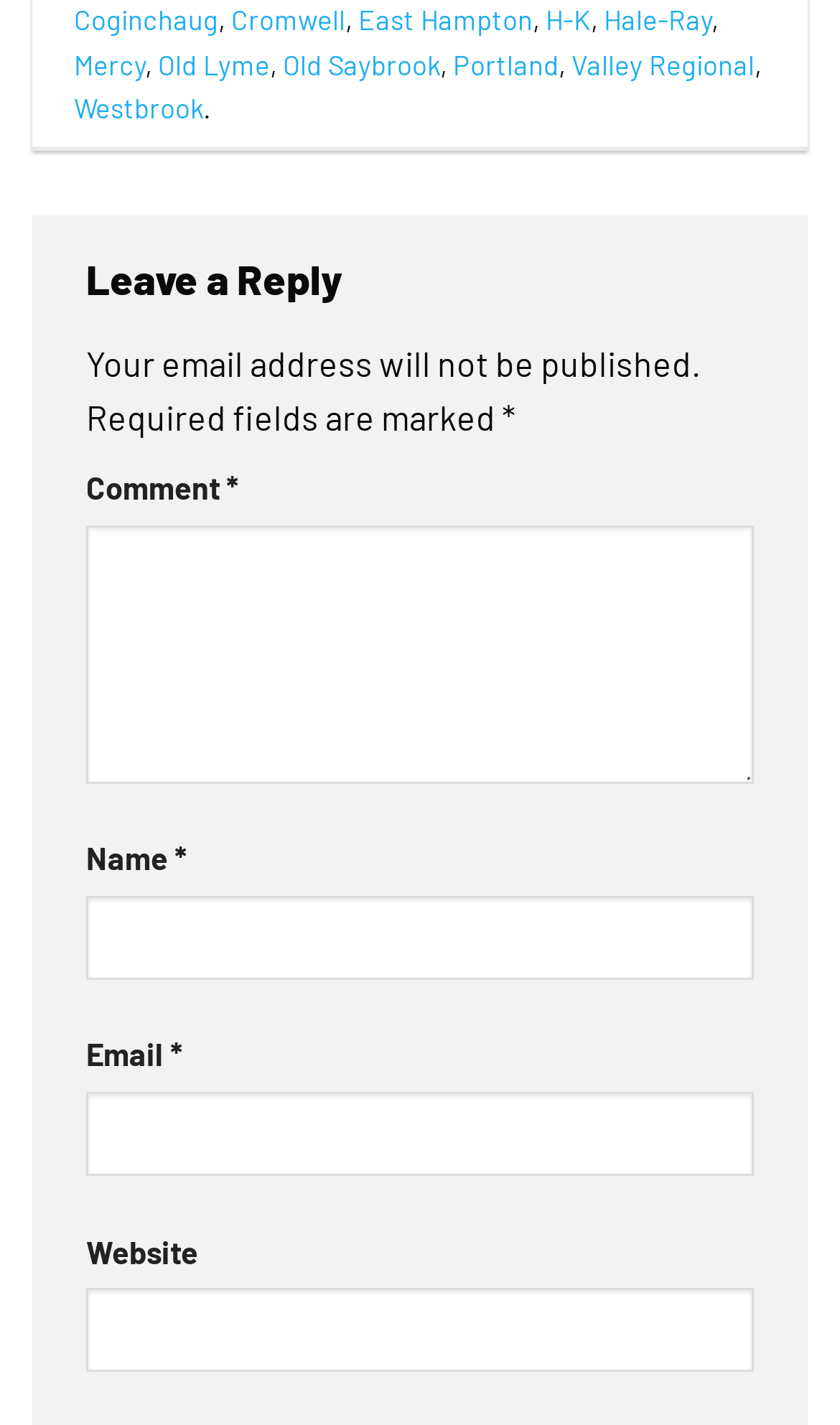How many links are there in the top section?
Please answer the question with a detailed and comprehensive explanation.

I counted the number of links in the top section of the webpage, which are 'Coginchaug', 'Cromwell', 'East Hampton', 'H-K', 'Hale-Ray', 'Mercy', 'Old Lyme', 'Old Saybrook', 'Portland', 'Valley Regional', and 'Westbrook'.